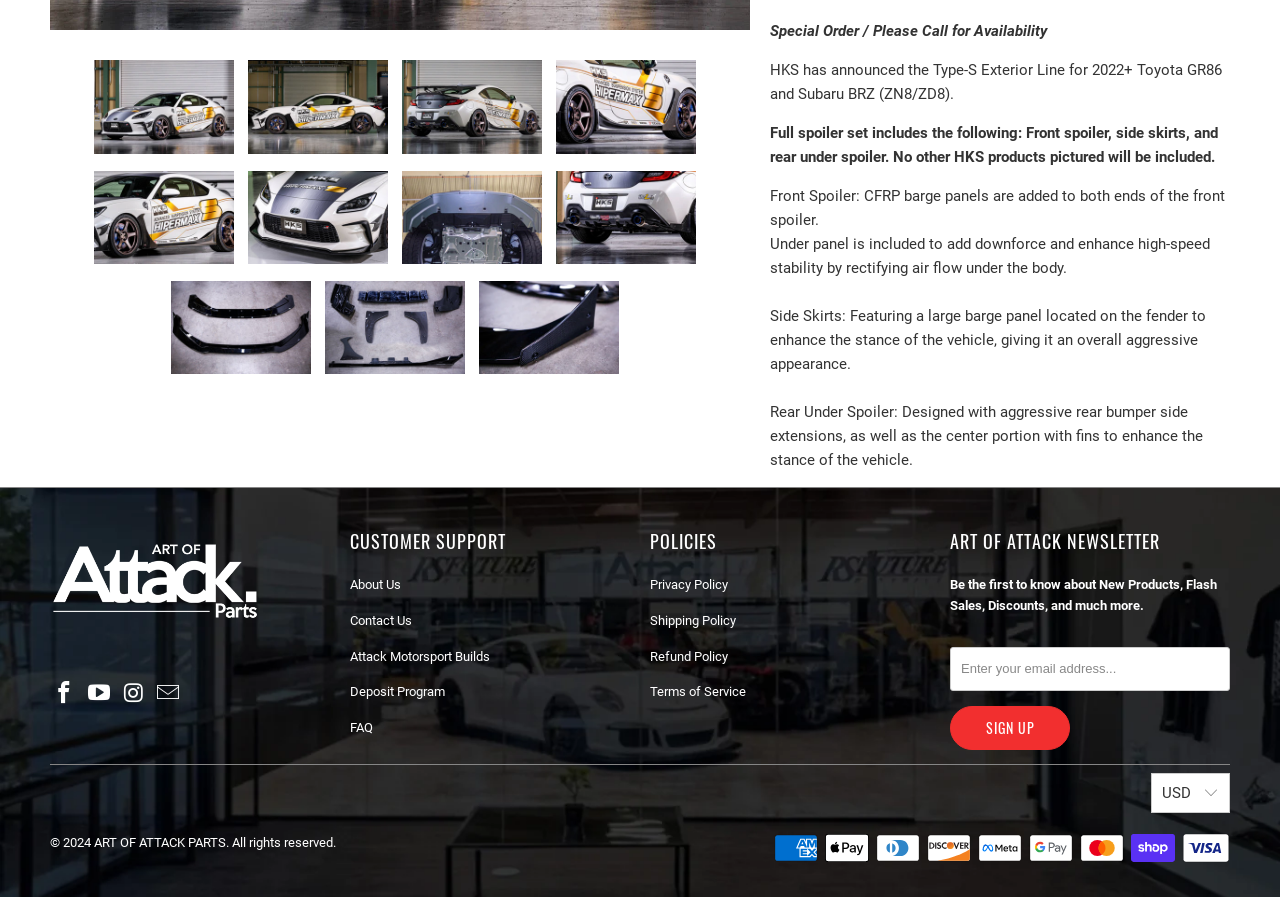Identify the bounding box for the UI element described as: "Attack Motorsport Builds". Ensure the coordinates are four float numbers between 0 and 1, formatted as [left, top, right, bottom].

[0.273, 0.723, 0.383, 0.74]